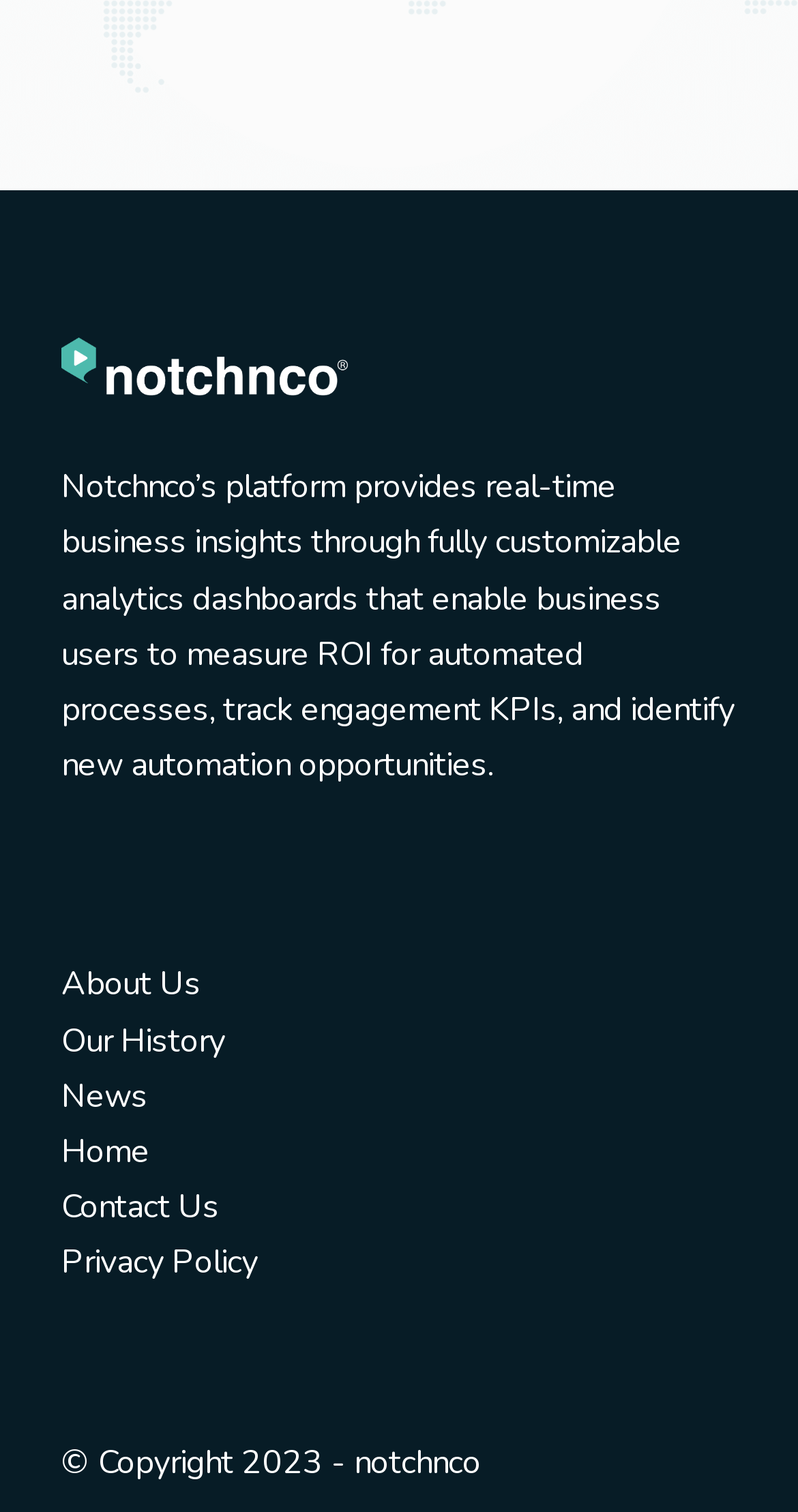Provide the bounding box coordinates for the UI element that is described by this text: "Book an appointment with us". The coordinates should be in the form of four float numbers between 0 and 1: [left, top, right, bottom].

[0.077, 0.078, 0.923, 0.108]